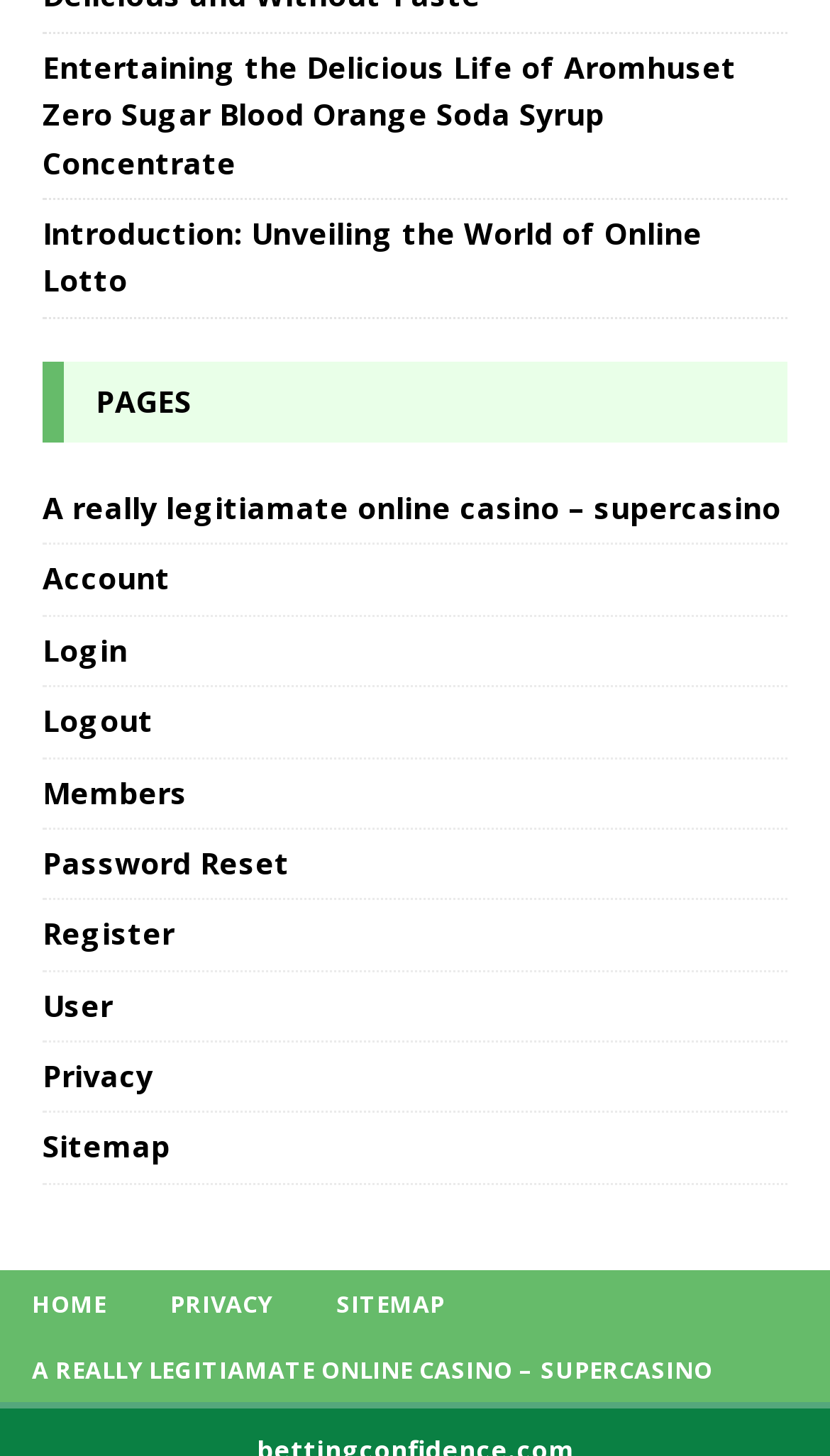How many links are in the bottom navigation bar?
Based on the image, give a one-word or short phrase answer.

3